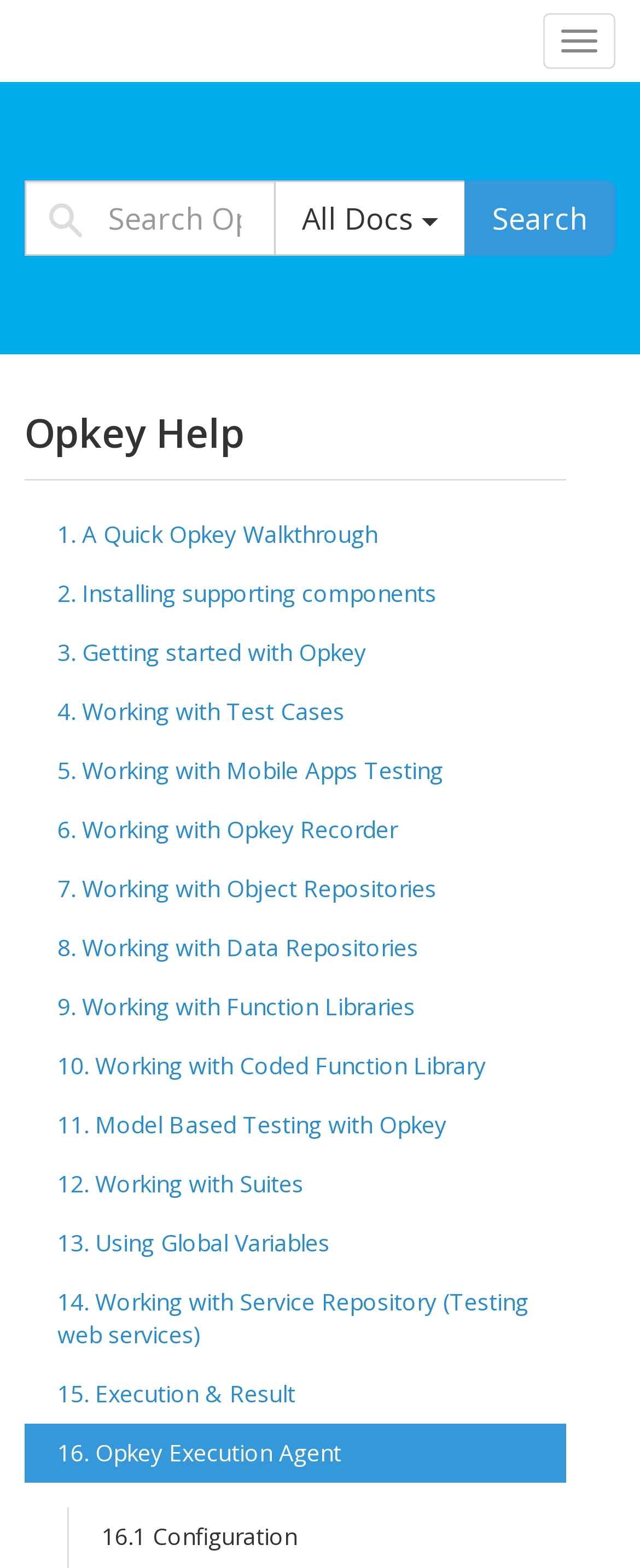Extract the bounding box of the UI element described as: "Search".

[0.726, 0.115, 0.962, 0.163]